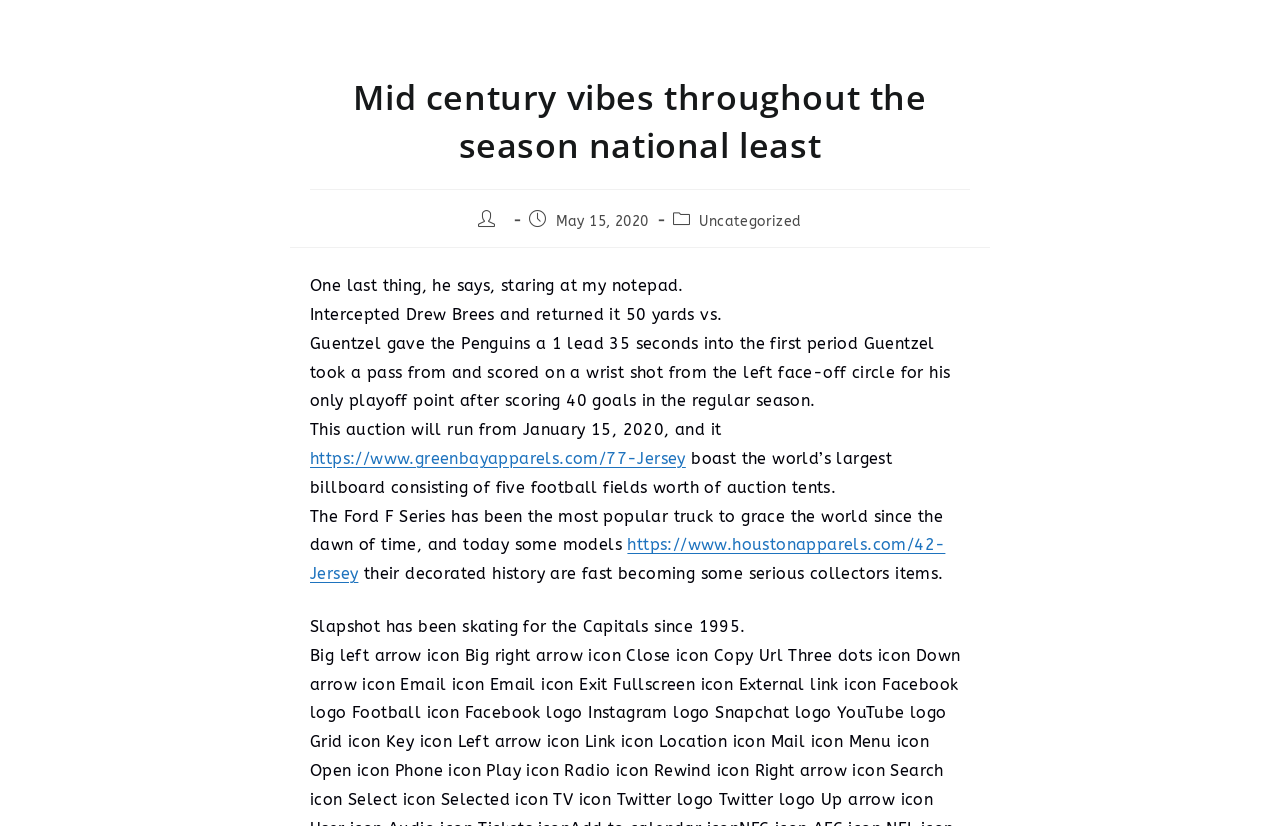Provide a brief response using a word or short phrase to this question:
What is the category of the post?

Uncategorized